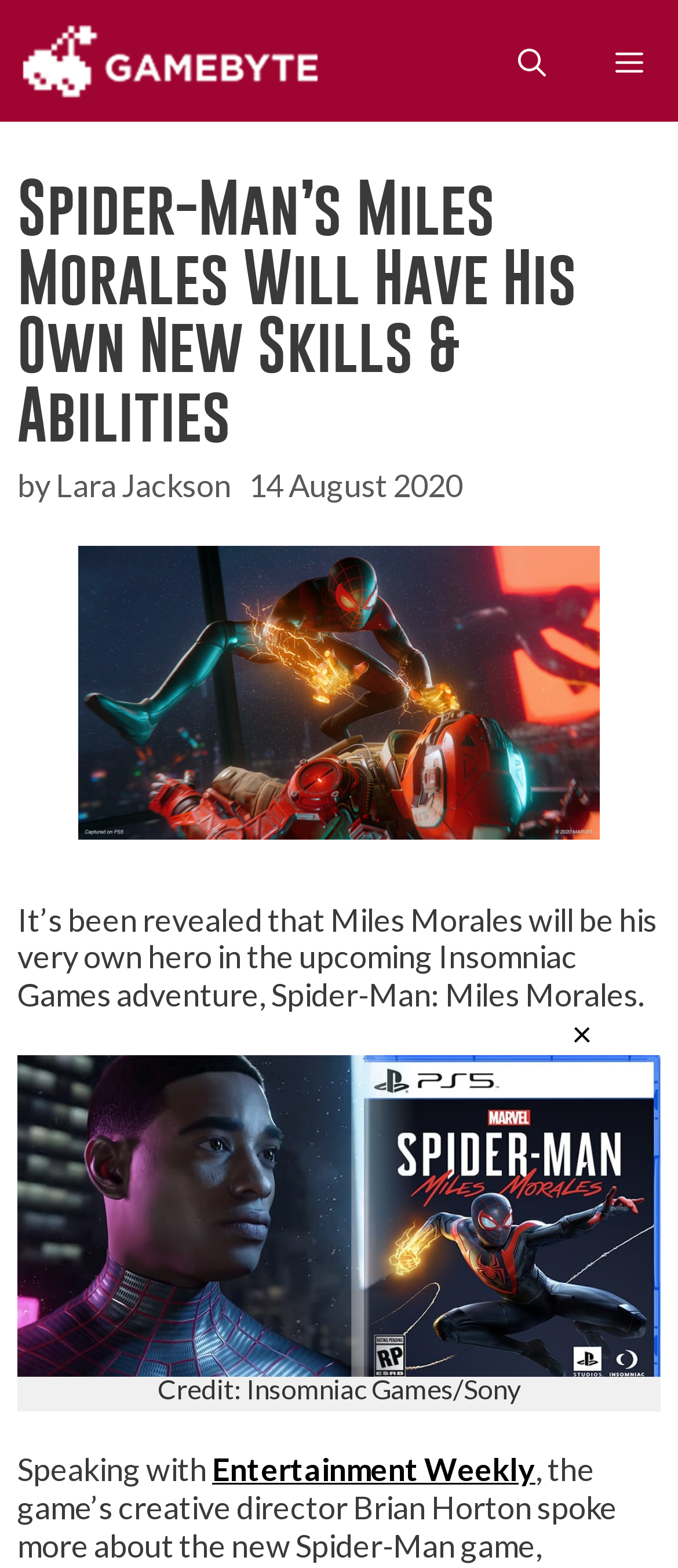Provide the bounding box coordinates of the UI element this sentence describes: "title="GameByte"".

[0.026, 0.0, 0.497, 0.078]